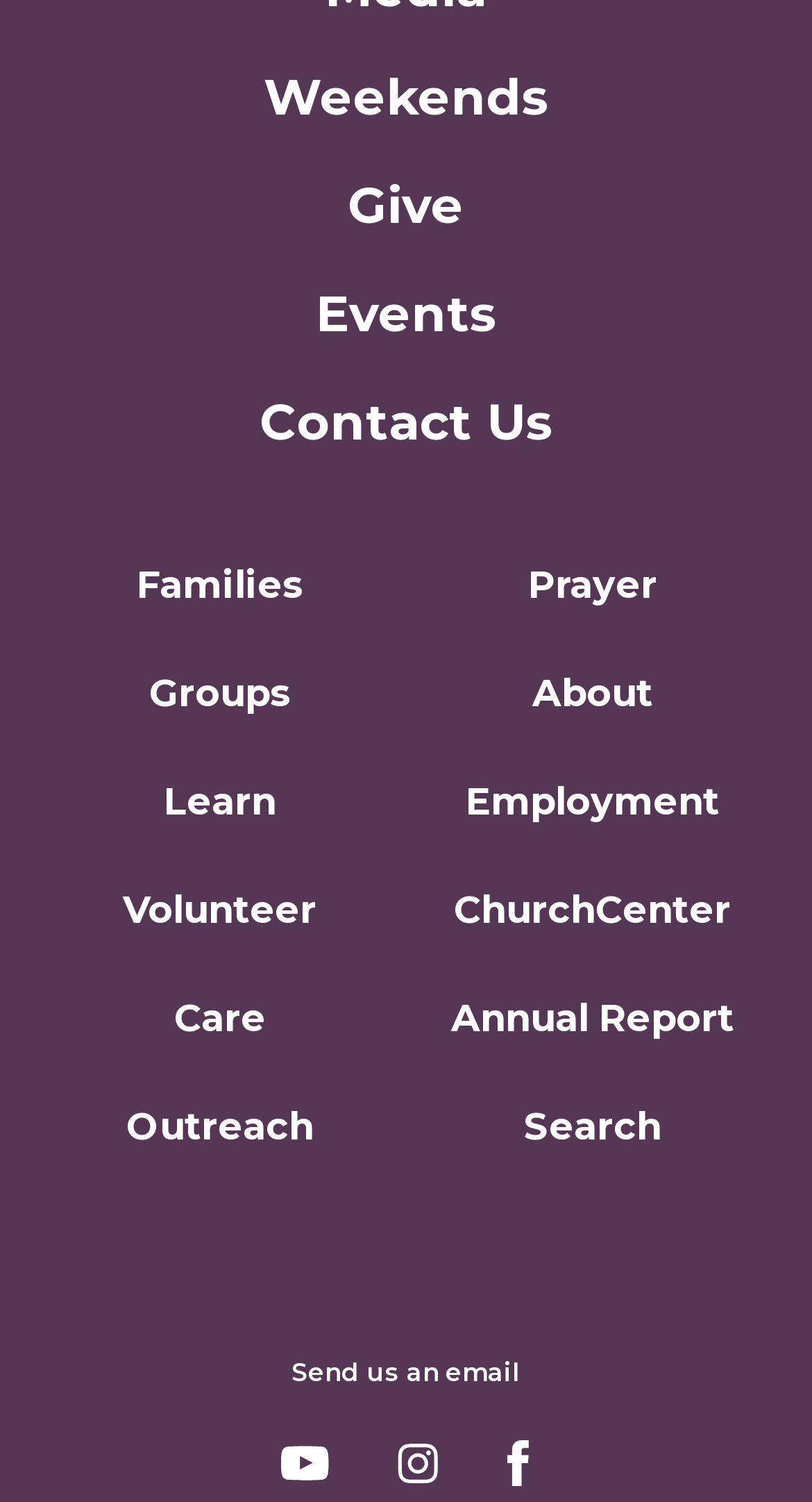Locate the bounding box coordinates of the clickable region to complete the following instruction: "Read about 'Performing Arts'."

None